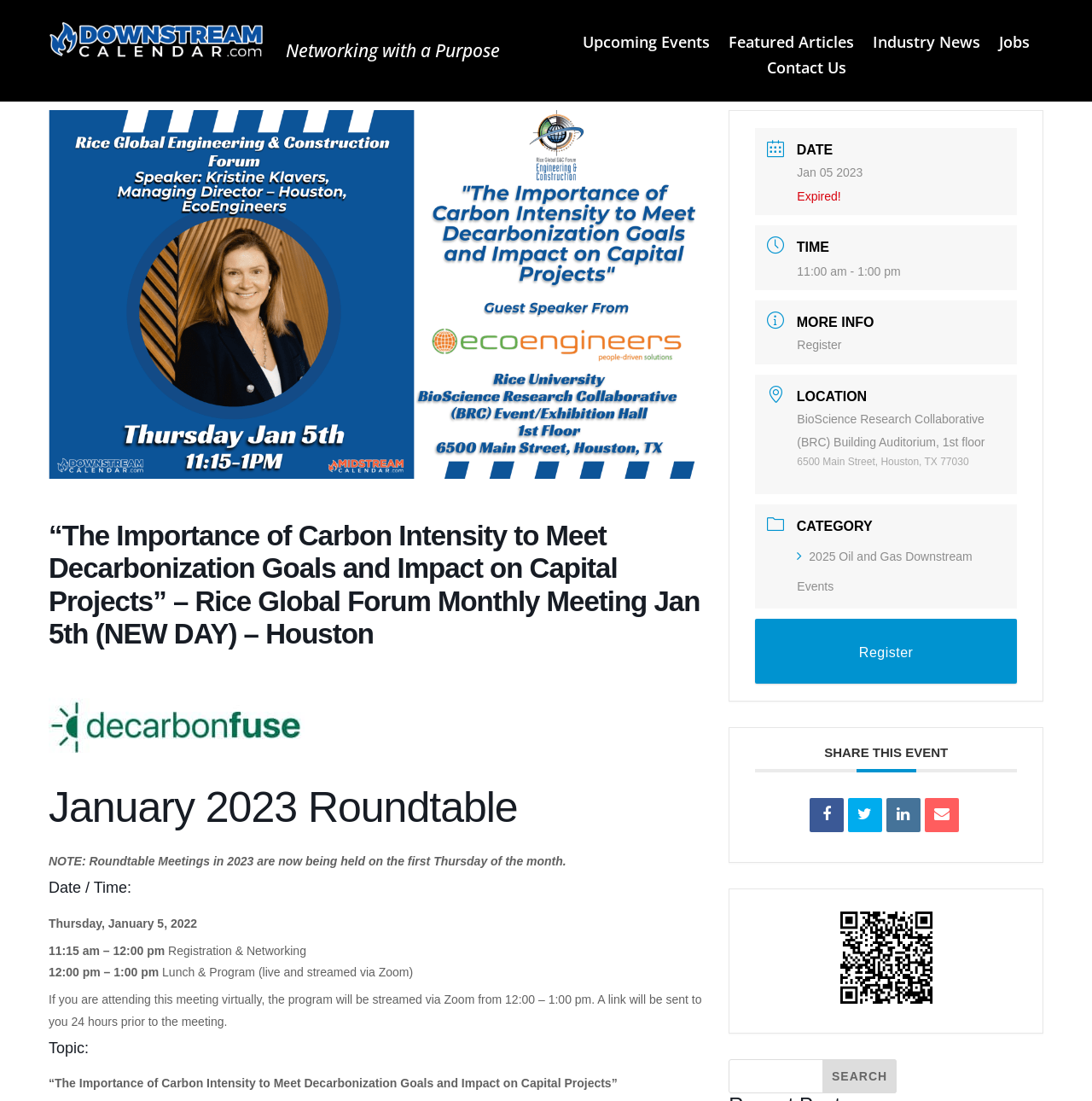From the element description parent_node: January 2023 Roundtable, predict the bounding box coordinates of the UI element. The coordinates must be specified in the format (top-left x, top-left y, bottom-right x, bottom-right y) and should be within the 0 to 1 range.

[0.045, 0.688, 0.279, 0.702]